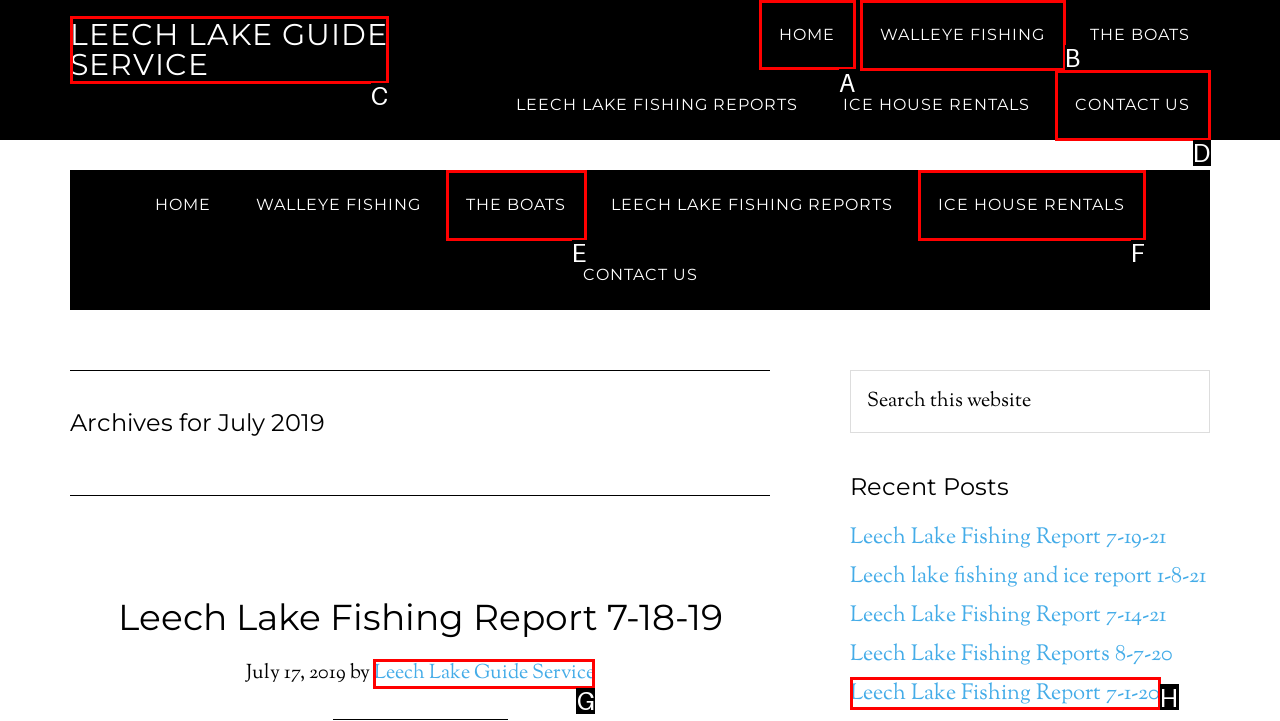Tell me which element should be clicked to achieve the following objective: Read the latest news
Reply with the letter of the correct option from the displayed choices.

None